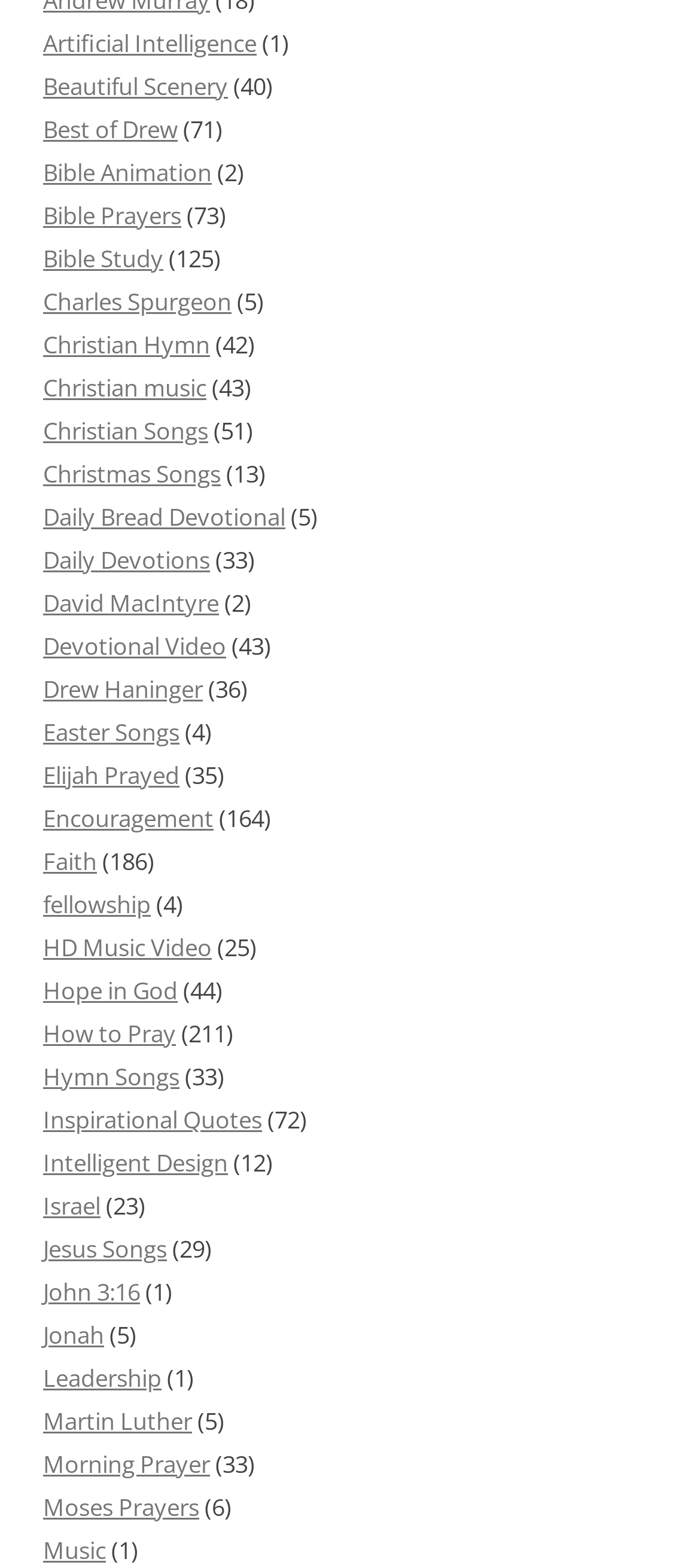Please locate the bounding box coordinates of the element that should be clicked to complete the given instruction: "Click on Artificial Intelligence".

[0.062, 0.017, 0.367, 0.038]